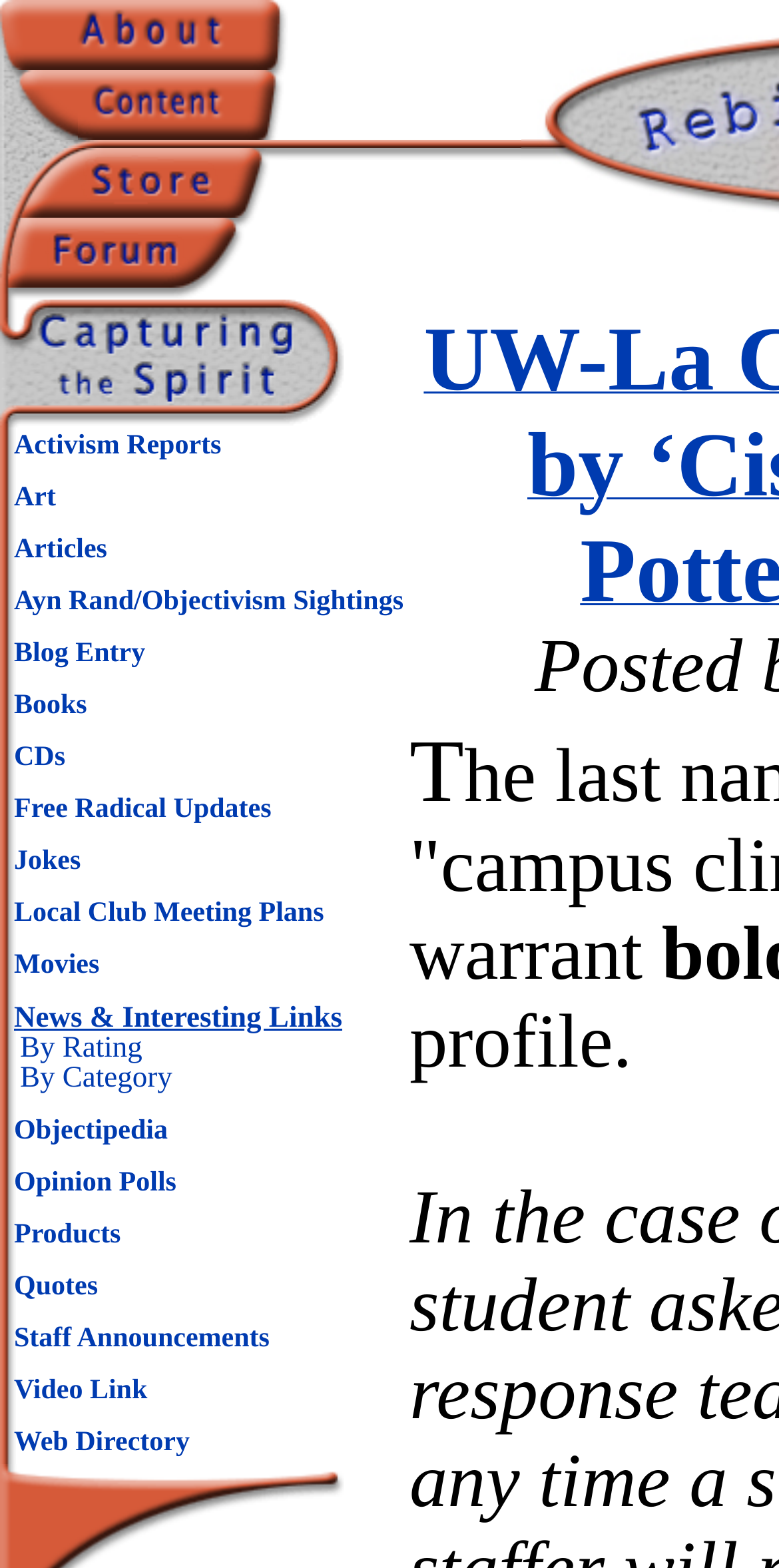Utilize the details in the image to thoroughly answer the following question: What is the last item in the list of links?

I scrolled down to the bottom of the list of links and found that the last item is 'Web Directory'.